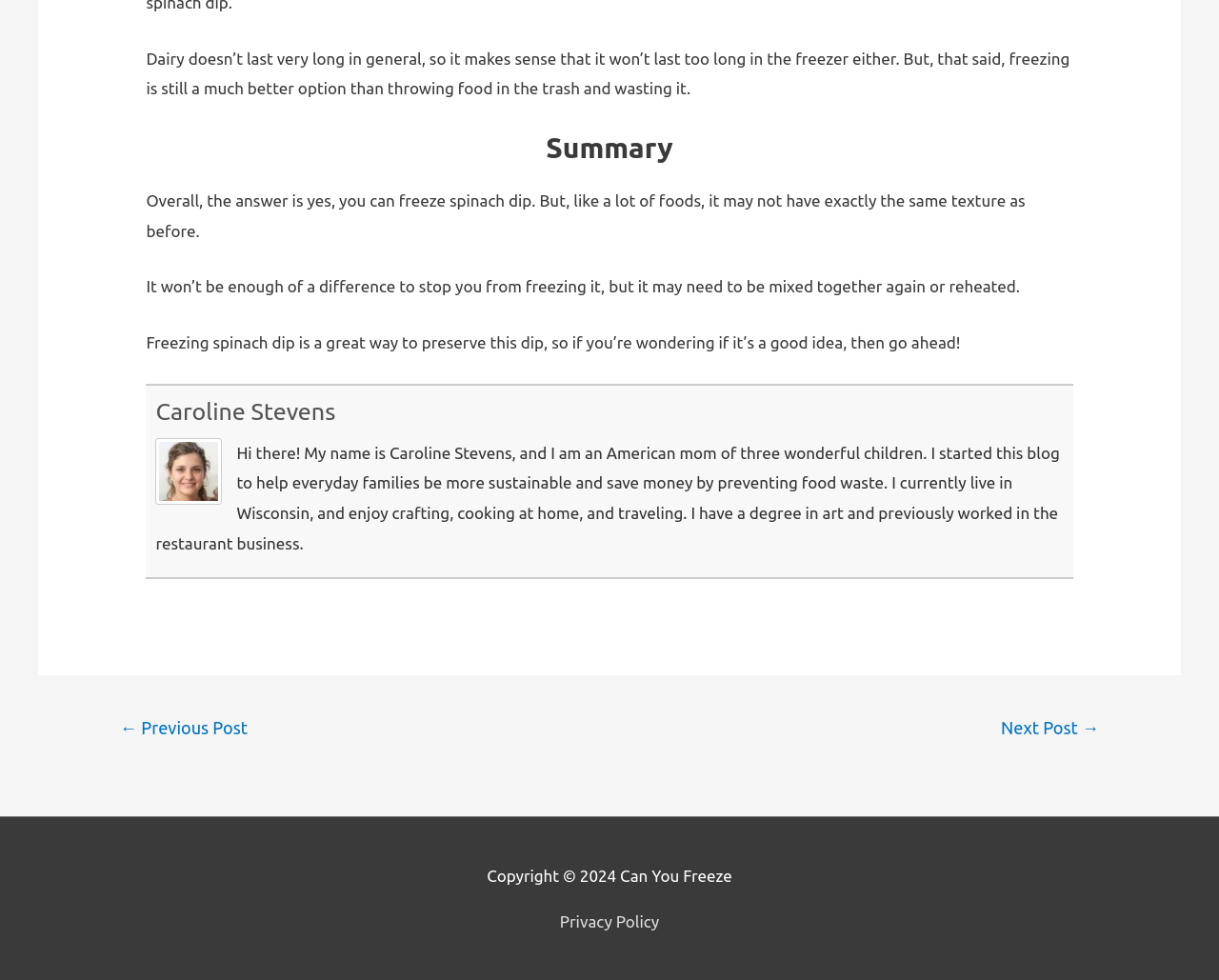Kindly respond to the following question with a single word or a brief phrase: 
What is the purpose of the blog?

To help families be sustainable and save money